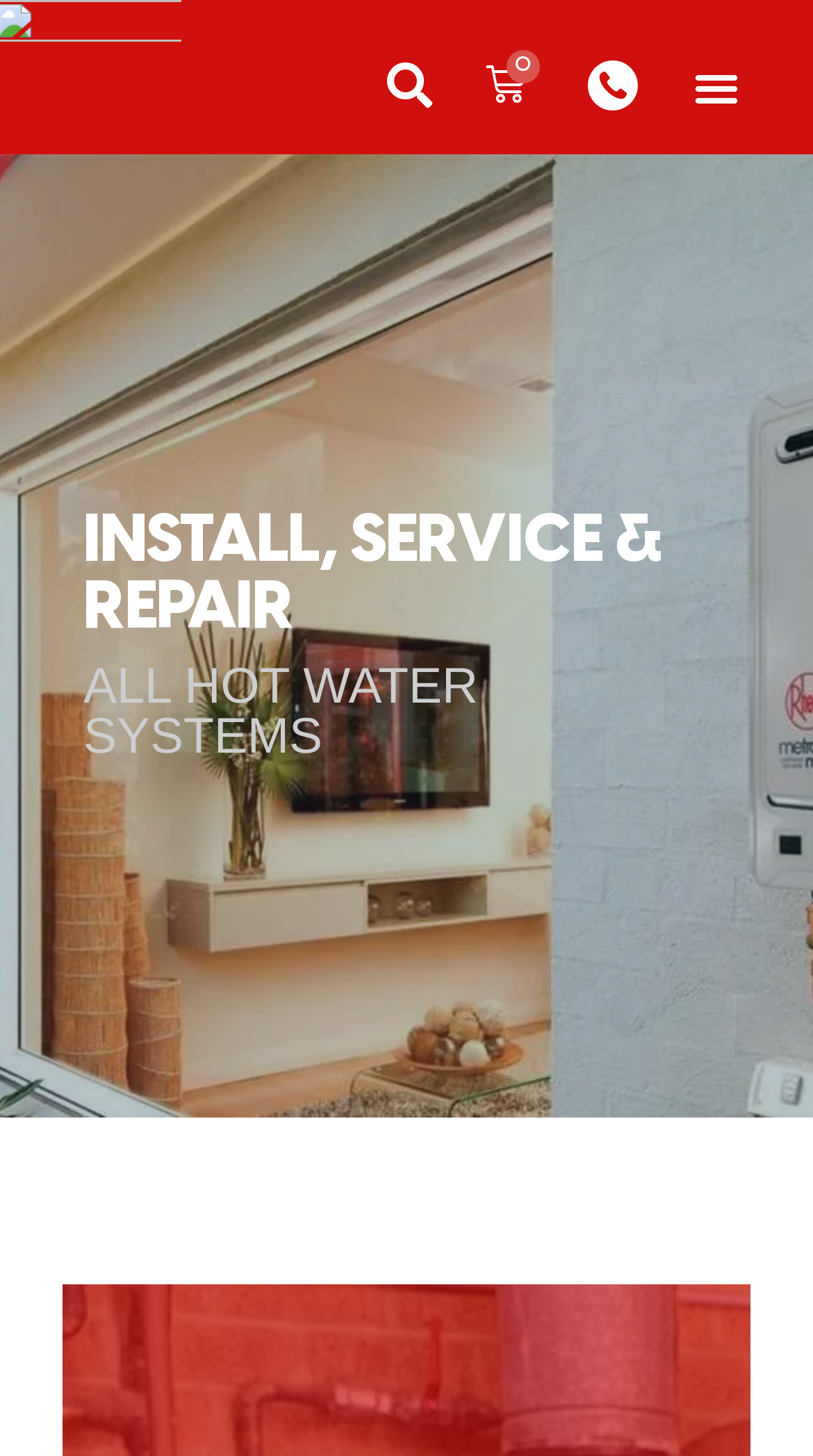Respond to the question below with a concise word or phrase:
What is the main category of services offered by the webpage?

Hot water system maintenance